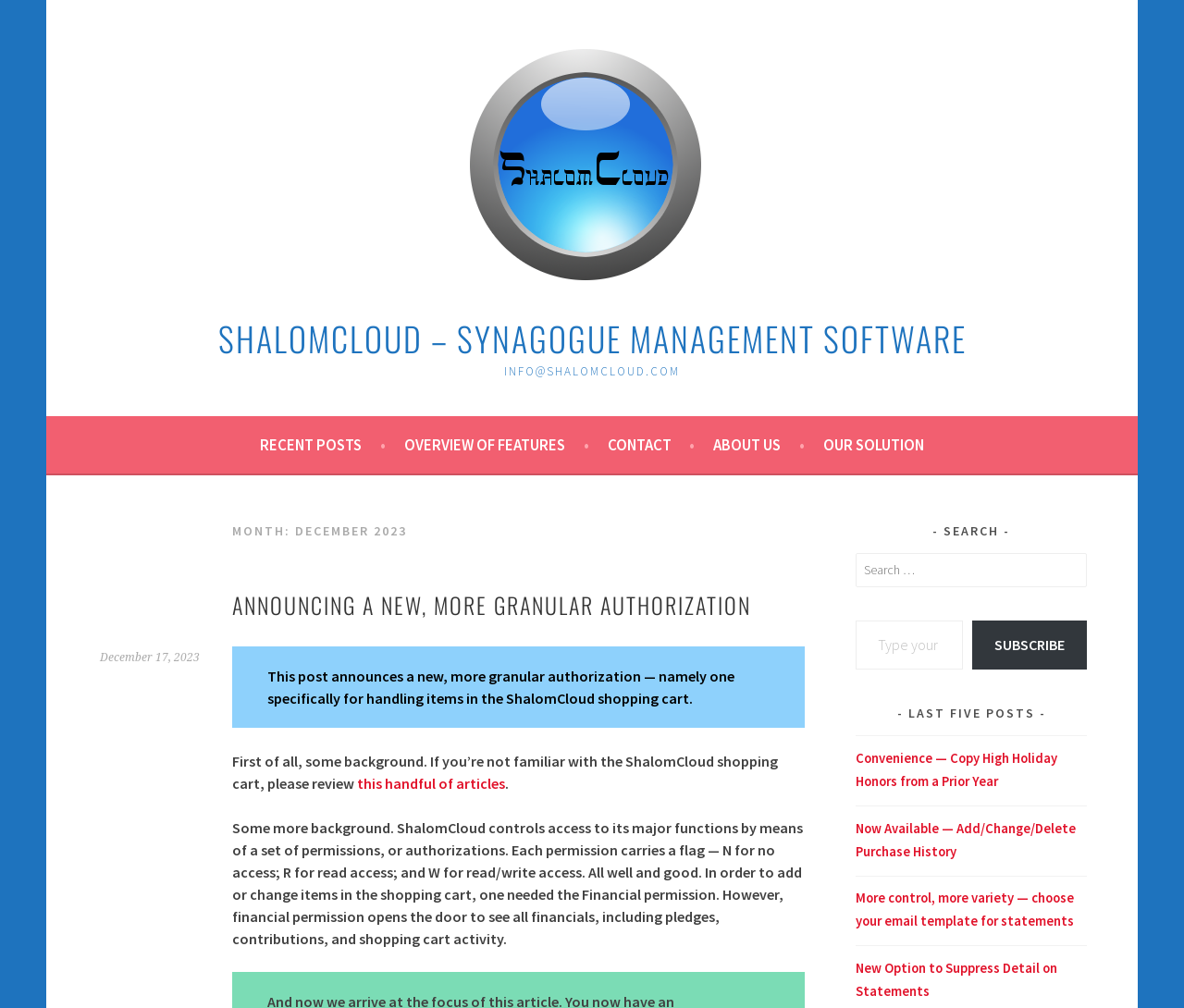Determine the bounding box coordinates of the clickable region to carry out the instruction: "Click on the 'SHALOMCLOUD – SYNAGOGUE MANAGEMENT SOFTWARE' link".

[0.184, 0.311, 0.816, 0.36]